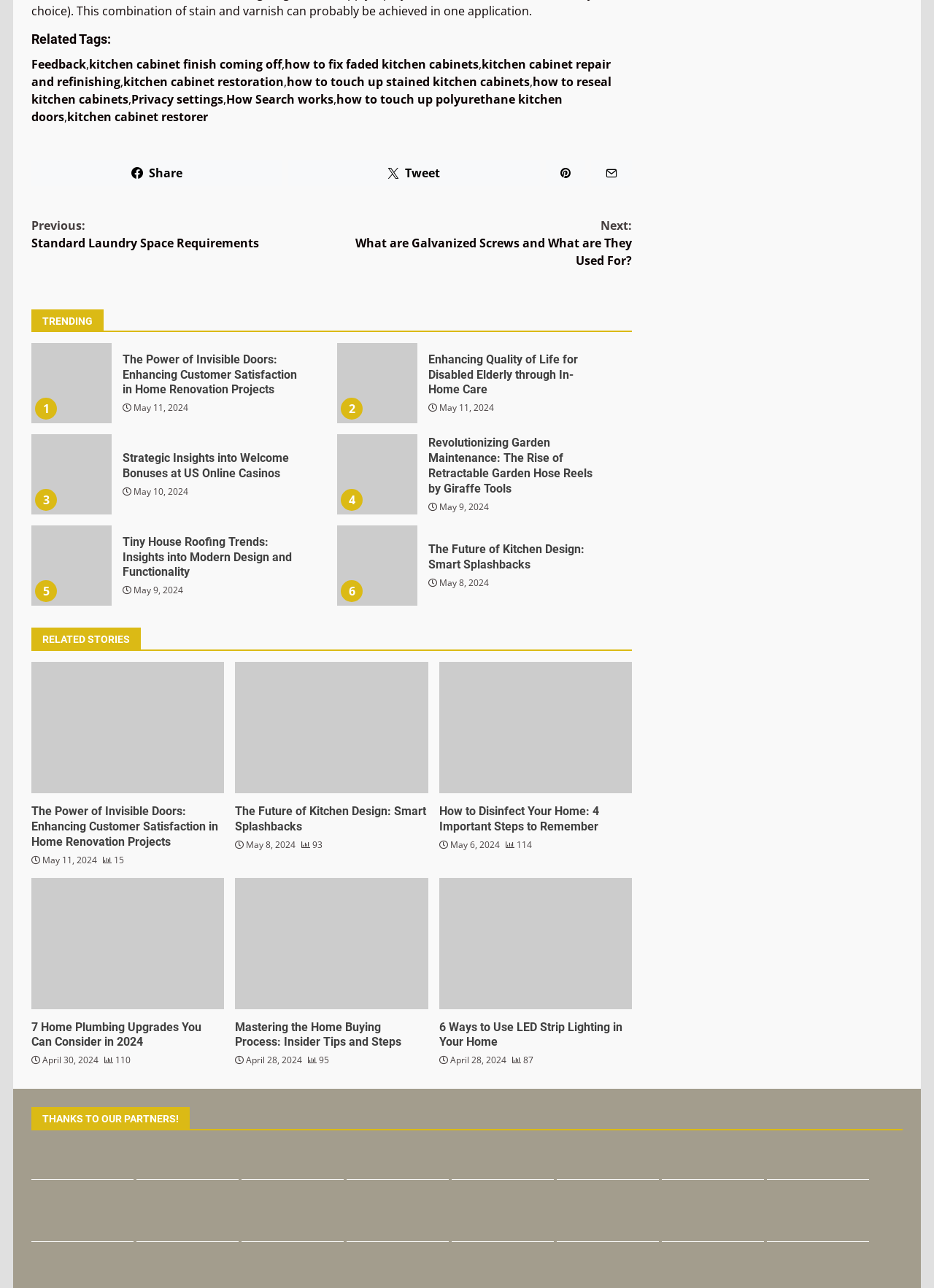Based on the element description: "Previous: Standard Laundry Space Requirements", identify the bounding box coordinates for this UI element. The coordinates must be four float numbers between 0 and 1, listed as [left, top, right, bottom].

[0.034, 0.168, 0.355, 0.195]